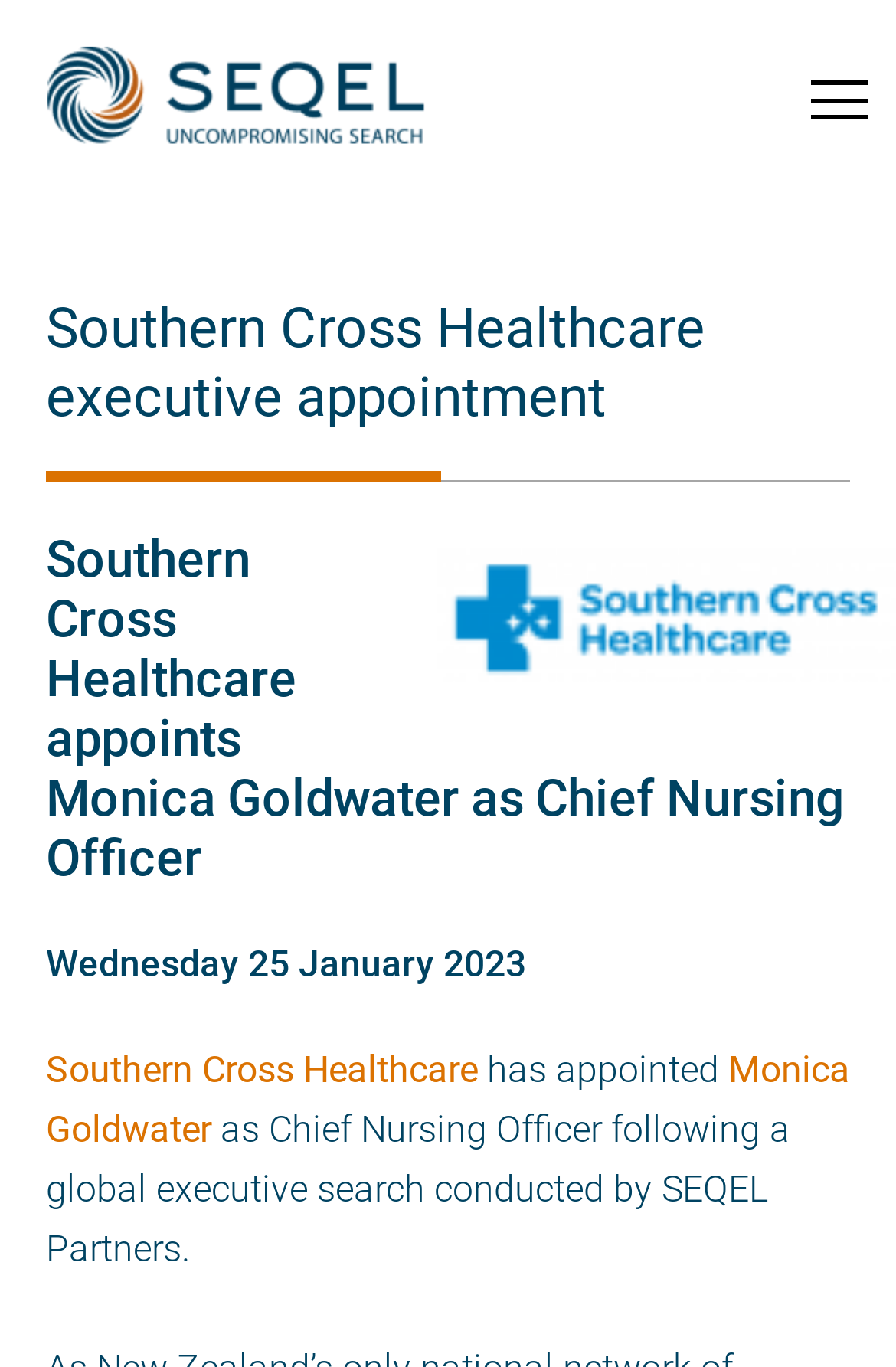What is the date of the appointment announcement?
Please respond to the question with as much detail as possible.

I found the date of the appointment announcement by looking at the text element with the content 'Wednesday 25 January 2023' which is located at the top of the webpage, indicating the date when the announcement was made.